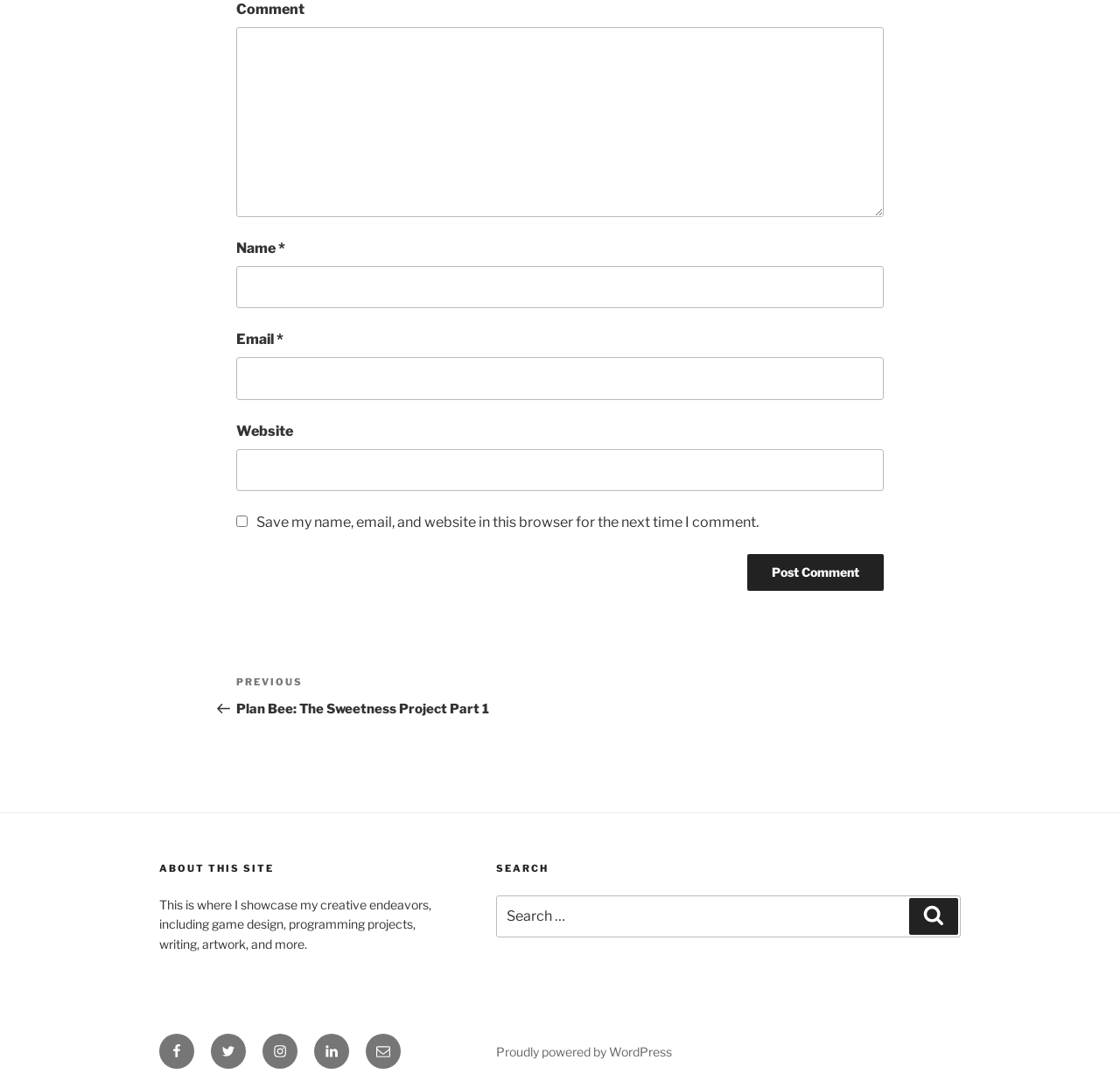Please identify the bounding box coordinates of the clickable area that will allow you to execute the instruction: "Click the post comment button".

[0.667, 0.509, 0.789, 0.543]